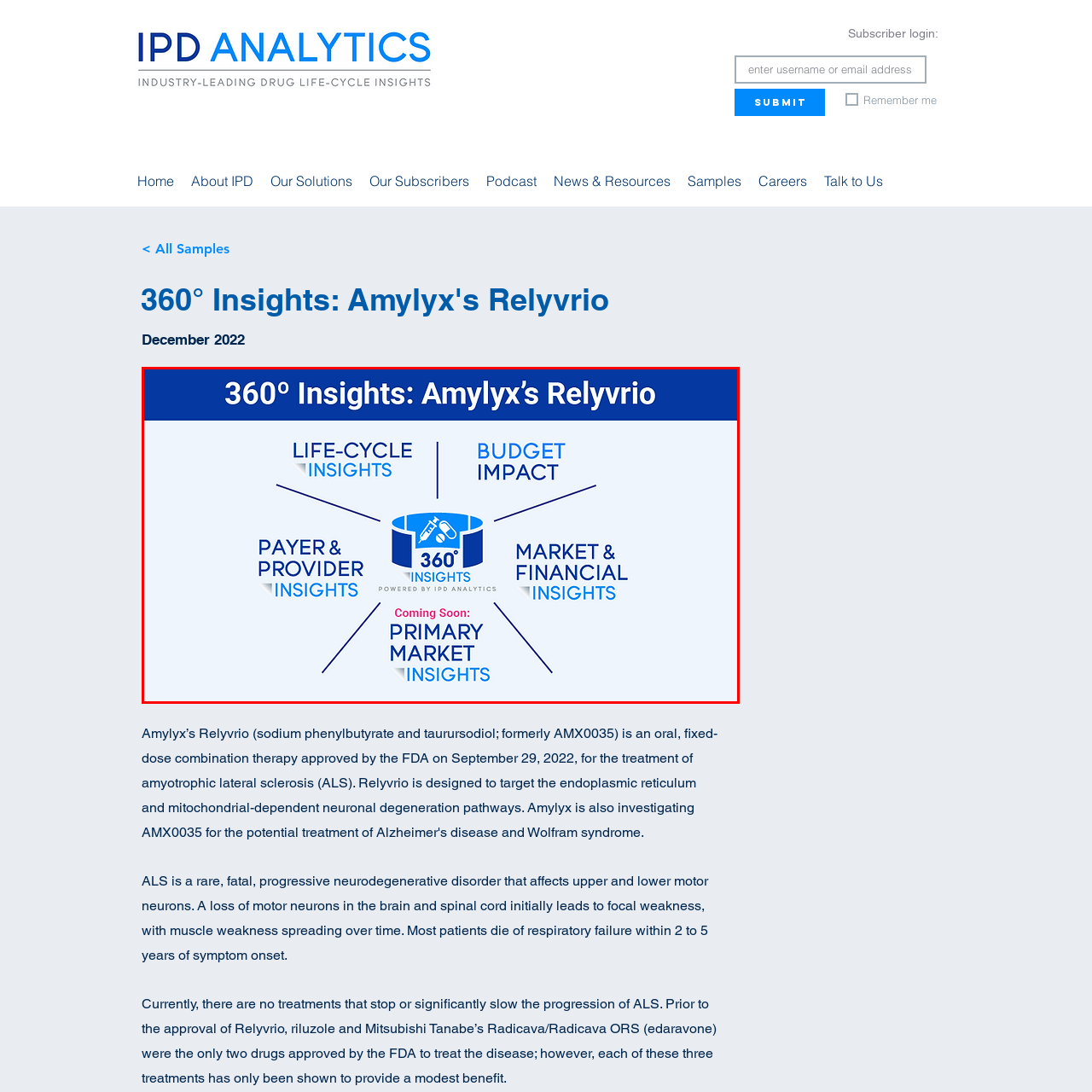Please look at the image highlighted by the red box, How many areas of focus are there?
 Provide your answer using a single word or phrase.

Six